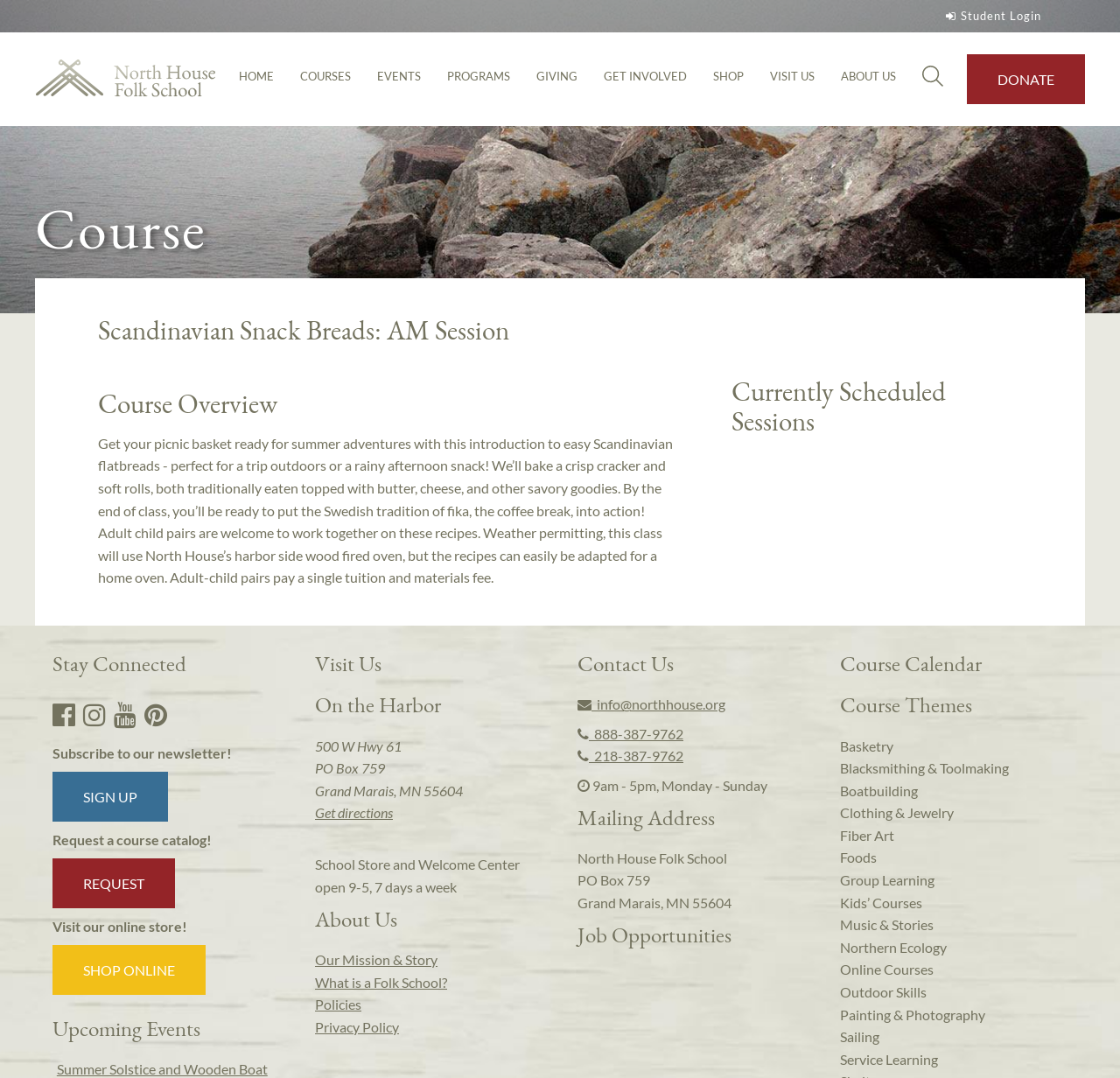Could you provide the bounding box coordinates for the portion of the screen to click to complete this instruction: "Sign up for the newsletter"?

[0.047, 0.716, 0.15, 0.762]